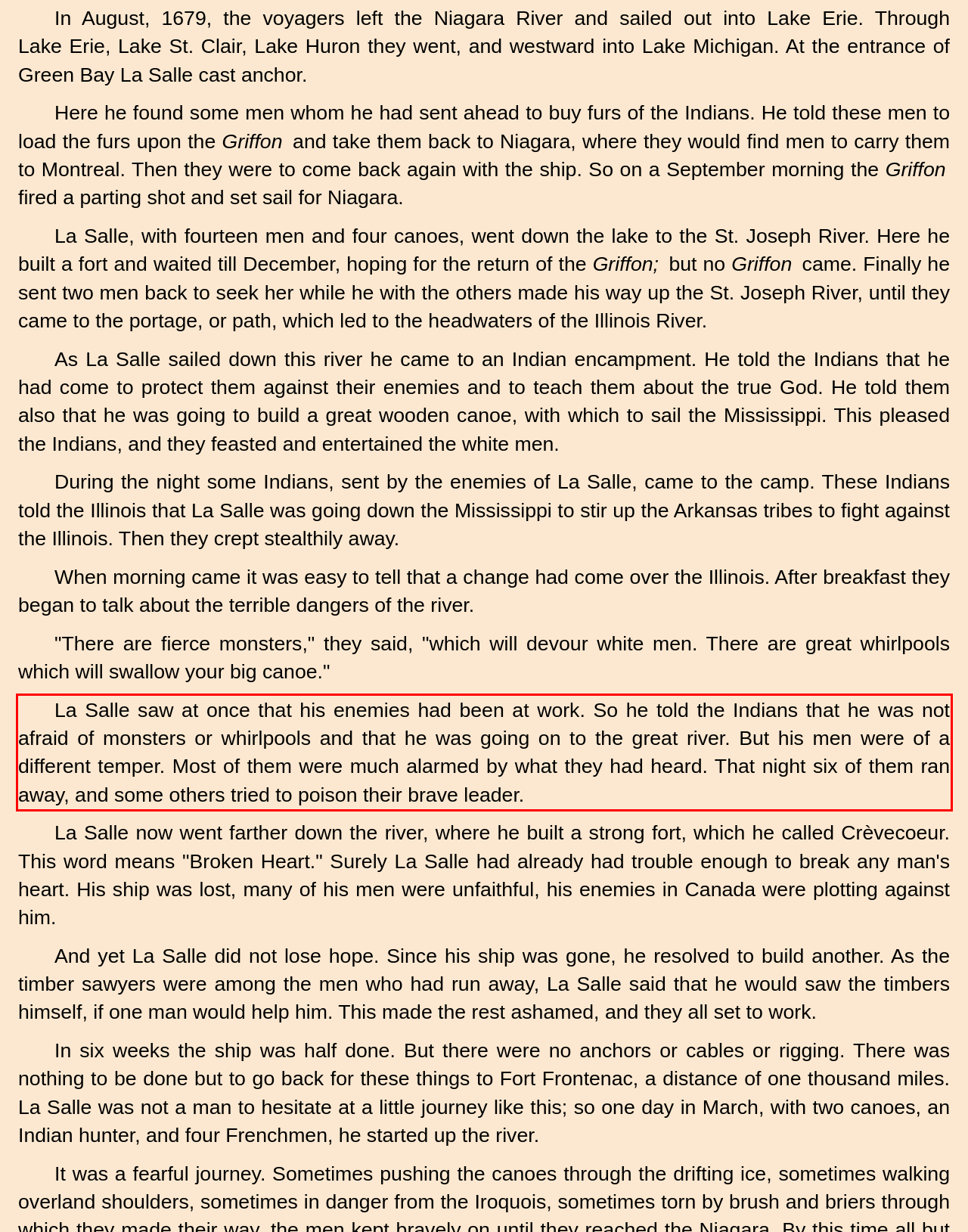You are provided with a screenshot of a webpage containing a red bounding box. Please extract the text enclosed by this red bounding box.

La Salle saw at once that his enemies had been at work. So he told the Indians that he was not afraid of monsters or whirlpools and that he was going on to the great river. But his men were of a different temper. Most of them were much alarmed by what they had heard. That night six of them ran away, and some others tried to poison their brave leader.